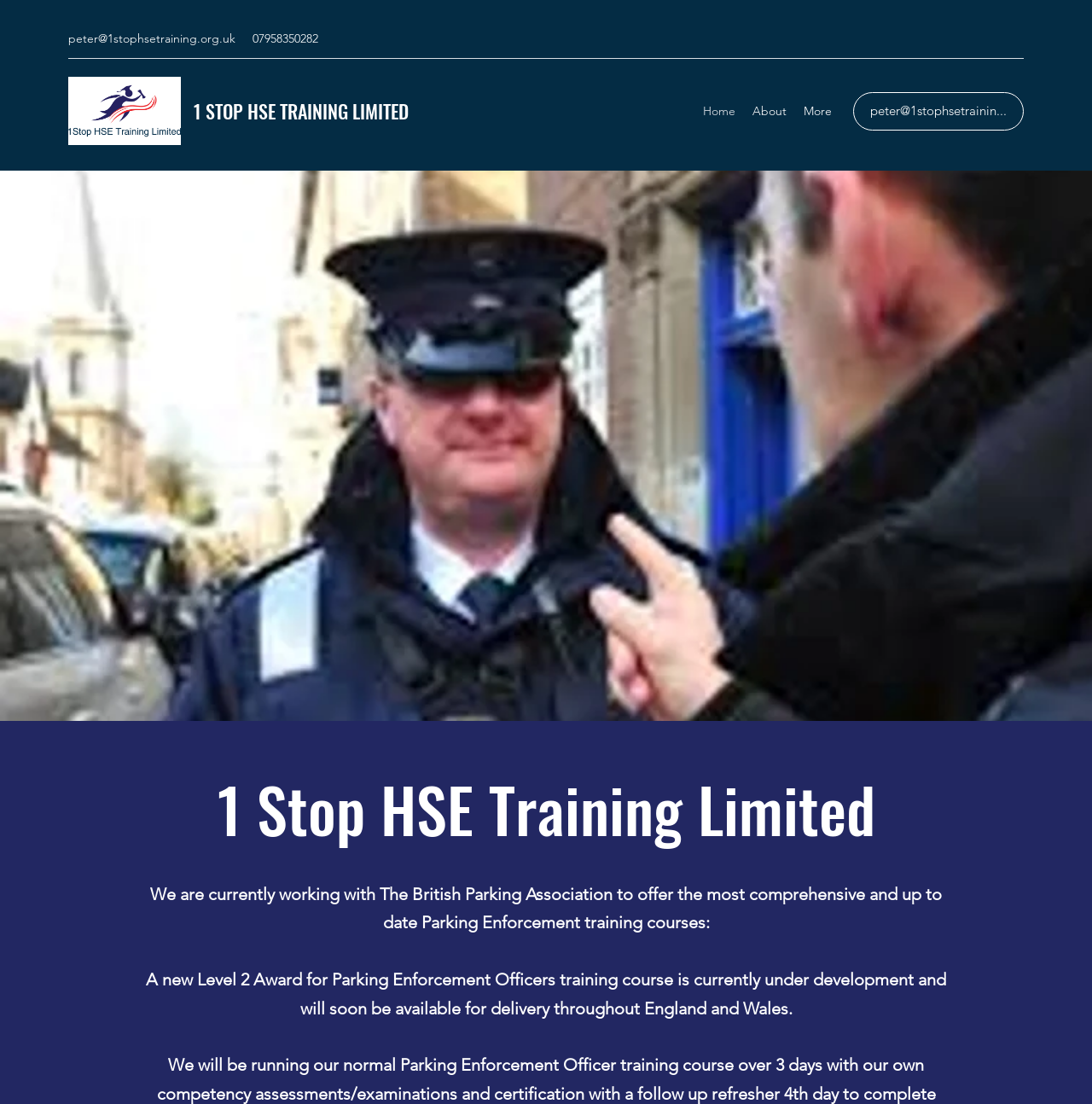Extract the bounding box of the UI element described as: "peter@1stophsetrainin...".

[0.781, 0.083, 0.938, 0.118]